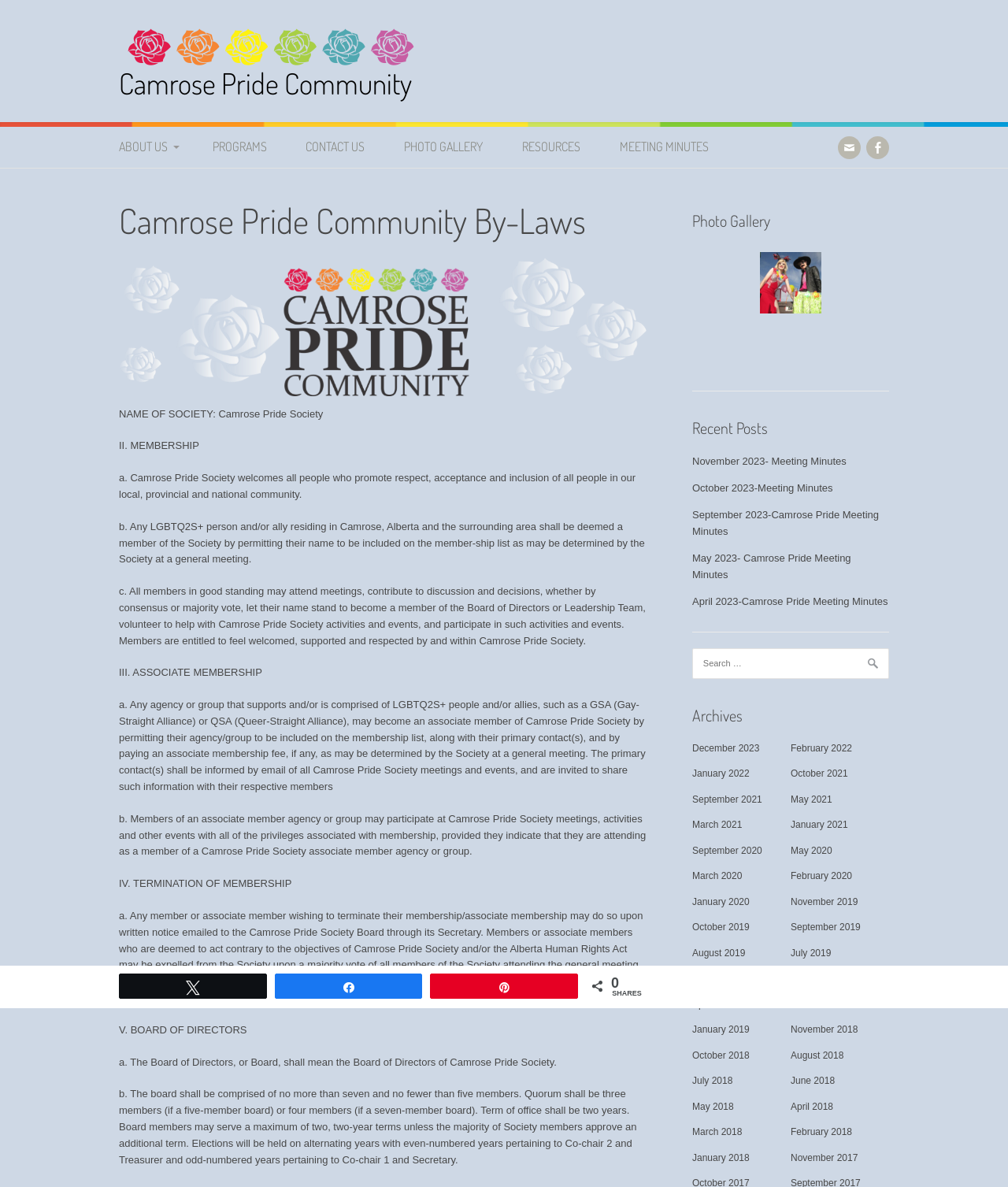Provide the bounding box coordinates for the area that should be clicked to complete the instruction: "Check November 2023 Meeting Minutes".

[0.687, 0.384, 0.84, 0.394]